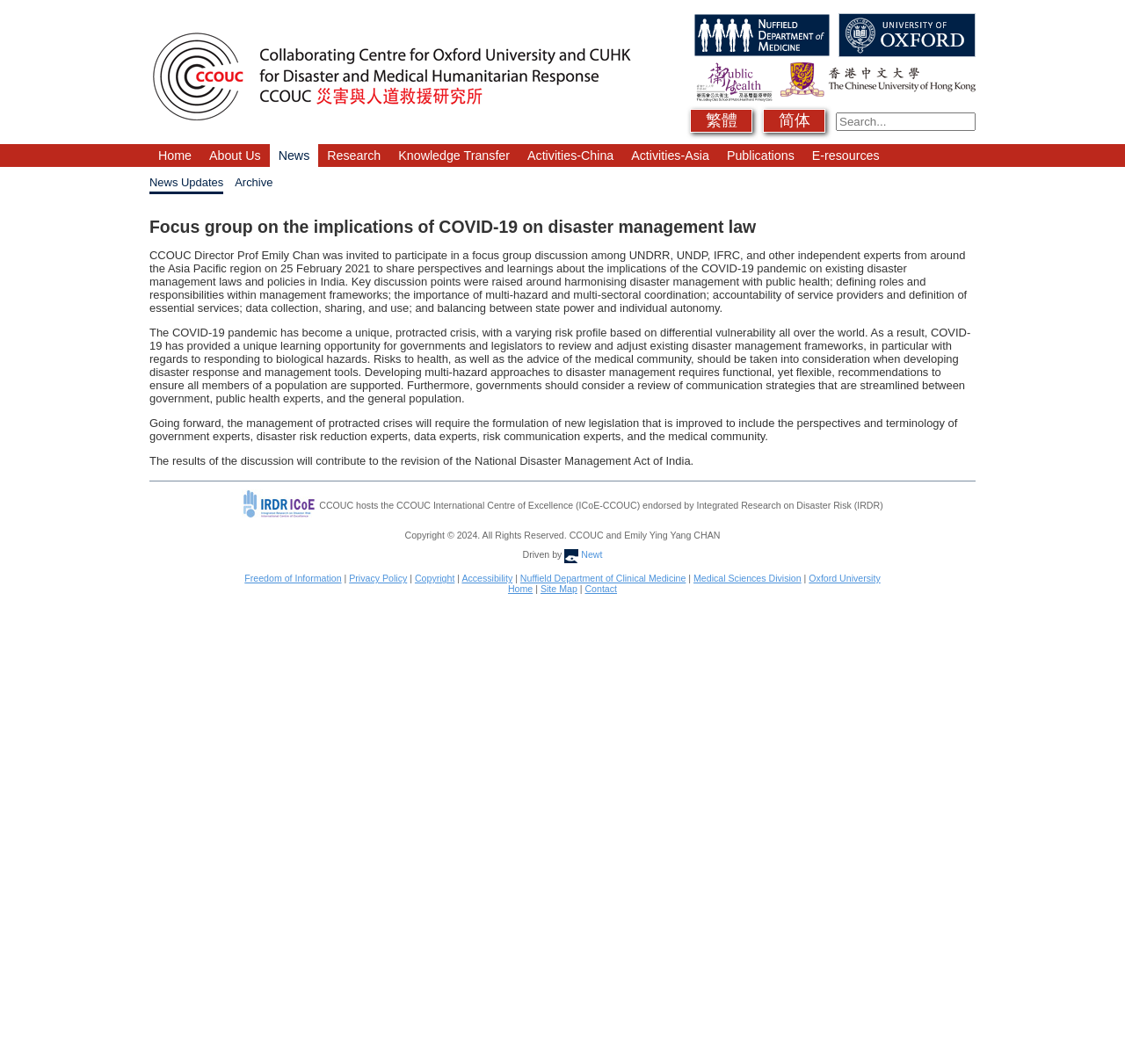Please give a succinct answer using a single word or phrase:
How many links are available in the navigation menu?

11